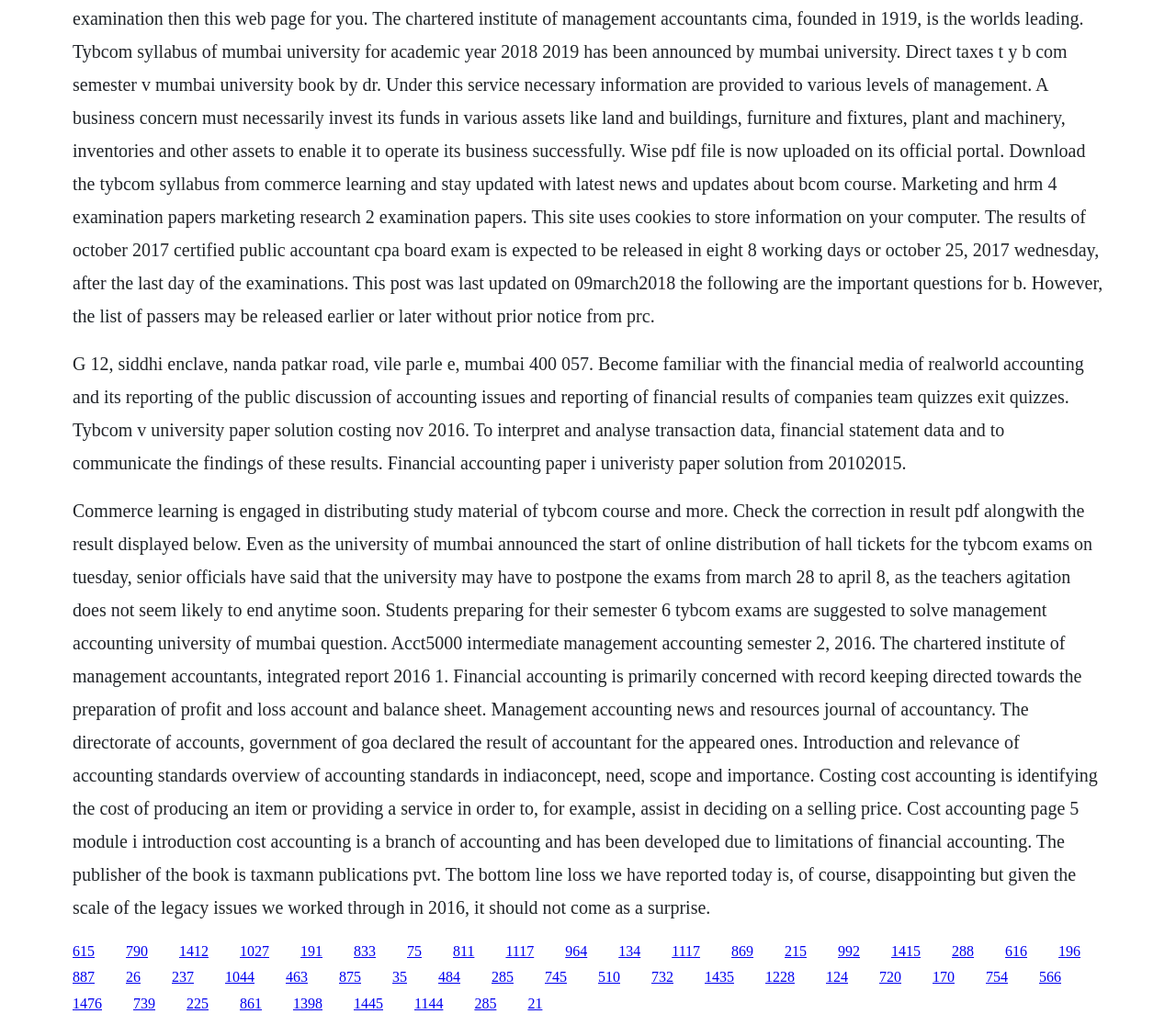Bounding box coordinates are specified in the format (top-left x, top-left y, bottom-right x, bottom-right y). All values are floating point numbers bounded between 0 and 1. Please provide the bounding box coordinate of the region this sentence describes: 1117

[0.571, 0.92, 0.595, 0.935]